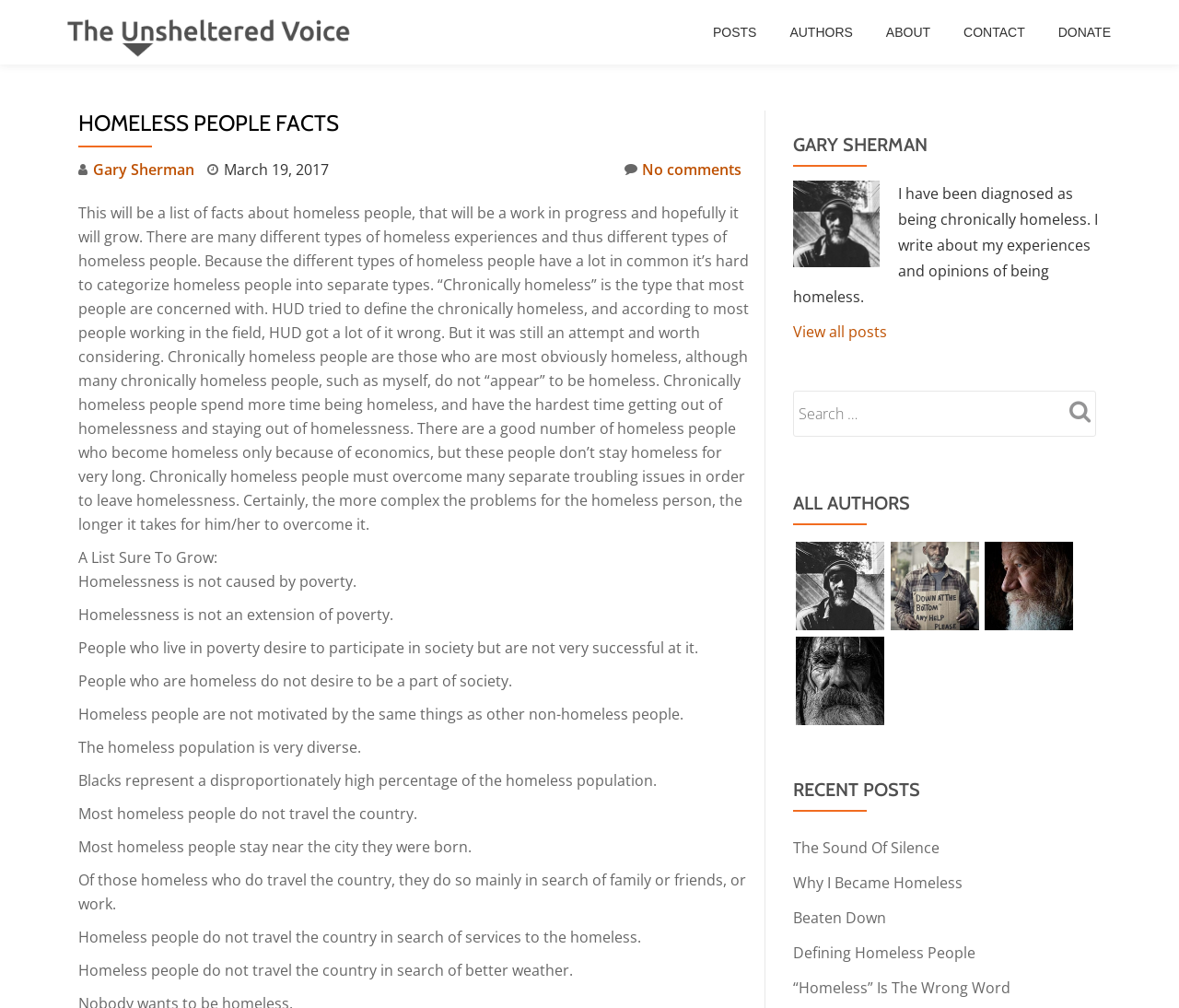Offer an in-depth caption of the entire webpage.

This webpage is about homeless people facts, with a focus on providing information and personal experiences. At the top, there is a logo and a link to "The Unsheltered Voice" on the left, and a primary menu with links to "POSTS", "AUTHORS", "ABOUT", "CONTACT", and "DONATE" on the right. Below the menu, there is a header section with a heading "HOMELESS PEOPLE FACTS" and a link to the author "Gary Sherman" with a timestamp "March 19, 2017".

The main content of the page is a list of facts about homeless people, which is divided into several paragraphs. The text explains that homelessness is not caused by poverty, and that homeless people have different motivations and experiences than non-homeless people. It also mentions that the homeless population is diverse, with a disproportionately high percentage of blacks, and that most homeless people do not travel the country.

On the right side of the page, there is a section with a heading "GARY SHERMAN" and a photo of the author. Below the photo, there is a brief description of the author and a link to view all posts. Further down, there is a search box with a button, followed by a section with a heading "ALL AUTHORS" that lists several authors with their photos and links to their profiles.

At the bottom of the page, there is a section with a heading "RECENT POSTS" that lists several links to recent articles, including "The Sound Of Silence", "Why I Became Homeless", and "Defining Homeless People".